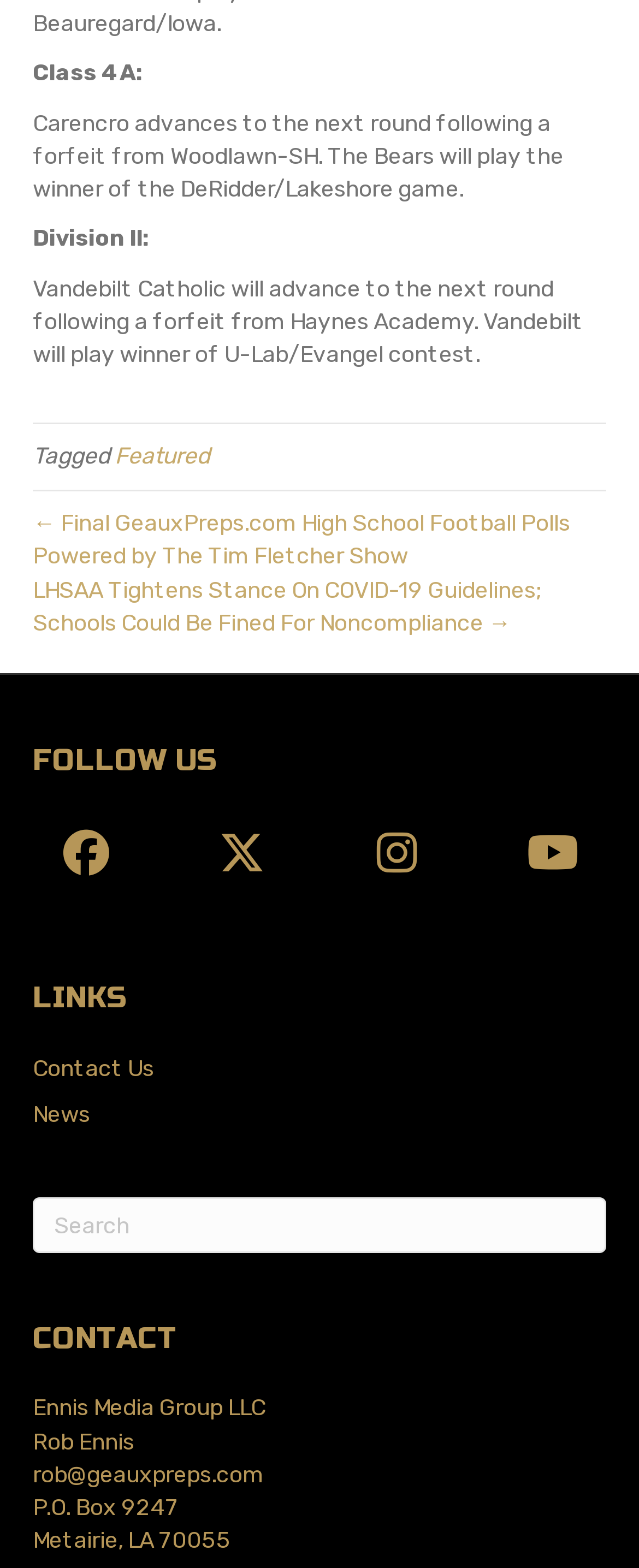Answer the question with a brief word or phrase:
What is the sport mentioned in the text?

Football